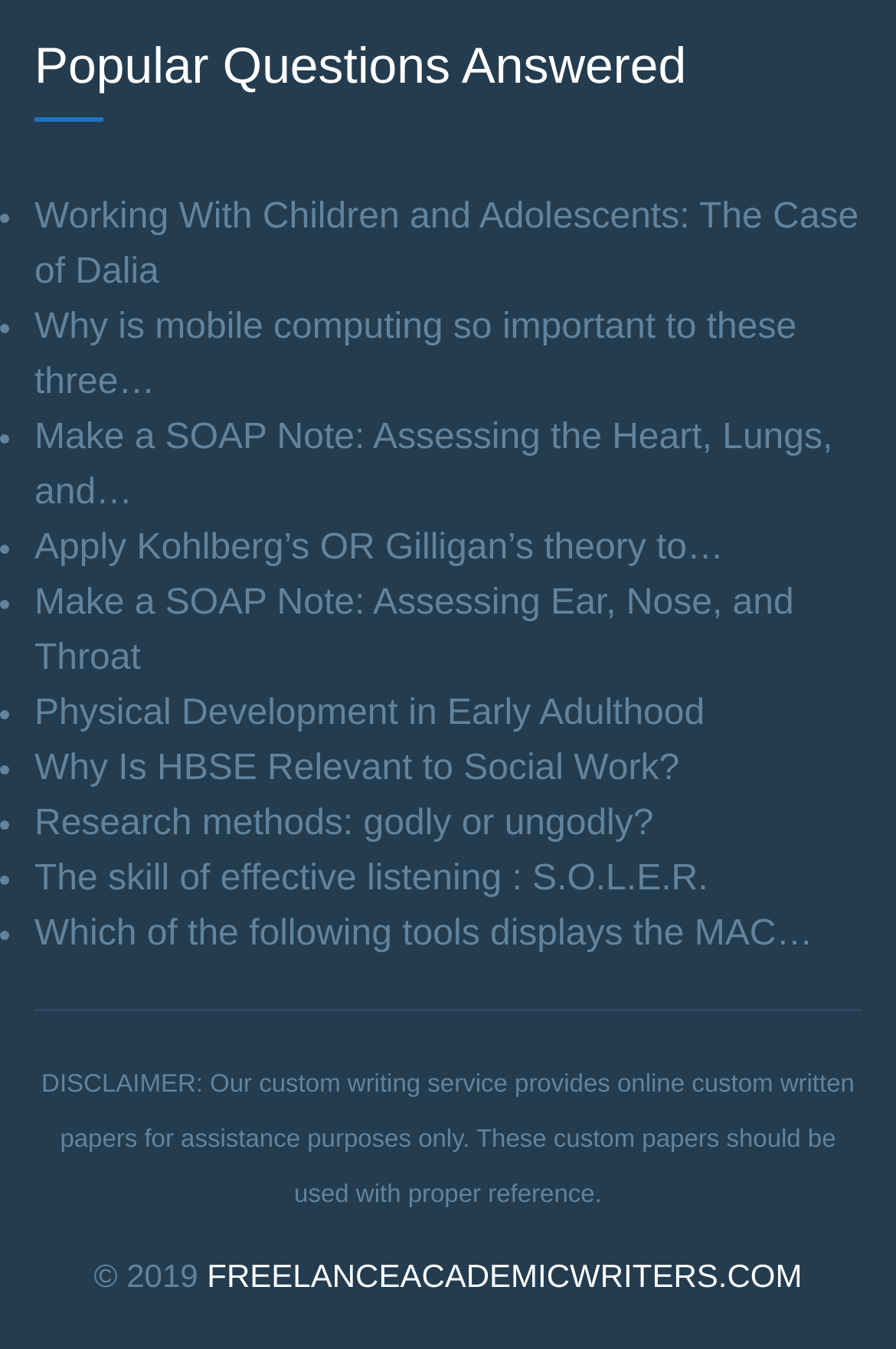Answer the question using only one word or a concise phrase: What is the main topic of the links under 'Popular Questions Answered'?

Academic topics